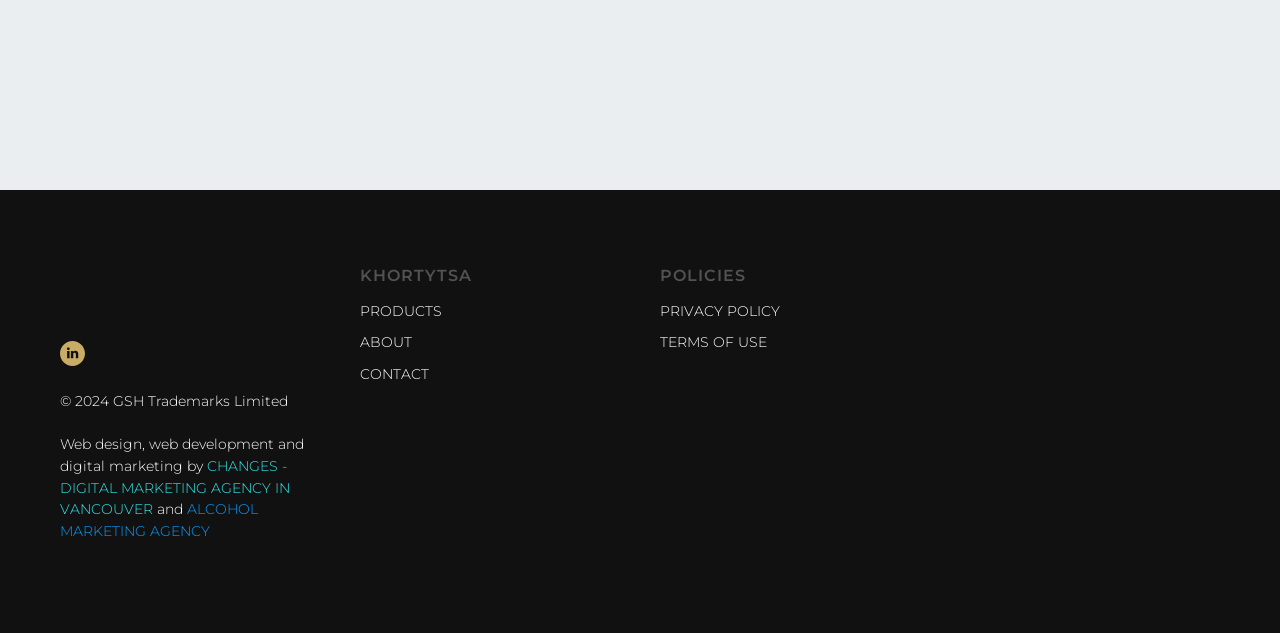Please locate the bounding box coordinates for the element that should be clicked to achieve the following instruction: "go to previous page". Ensure the coordinates are given as four float numbers between 0 and 1, i.e., [left, top, right, bottom].

None